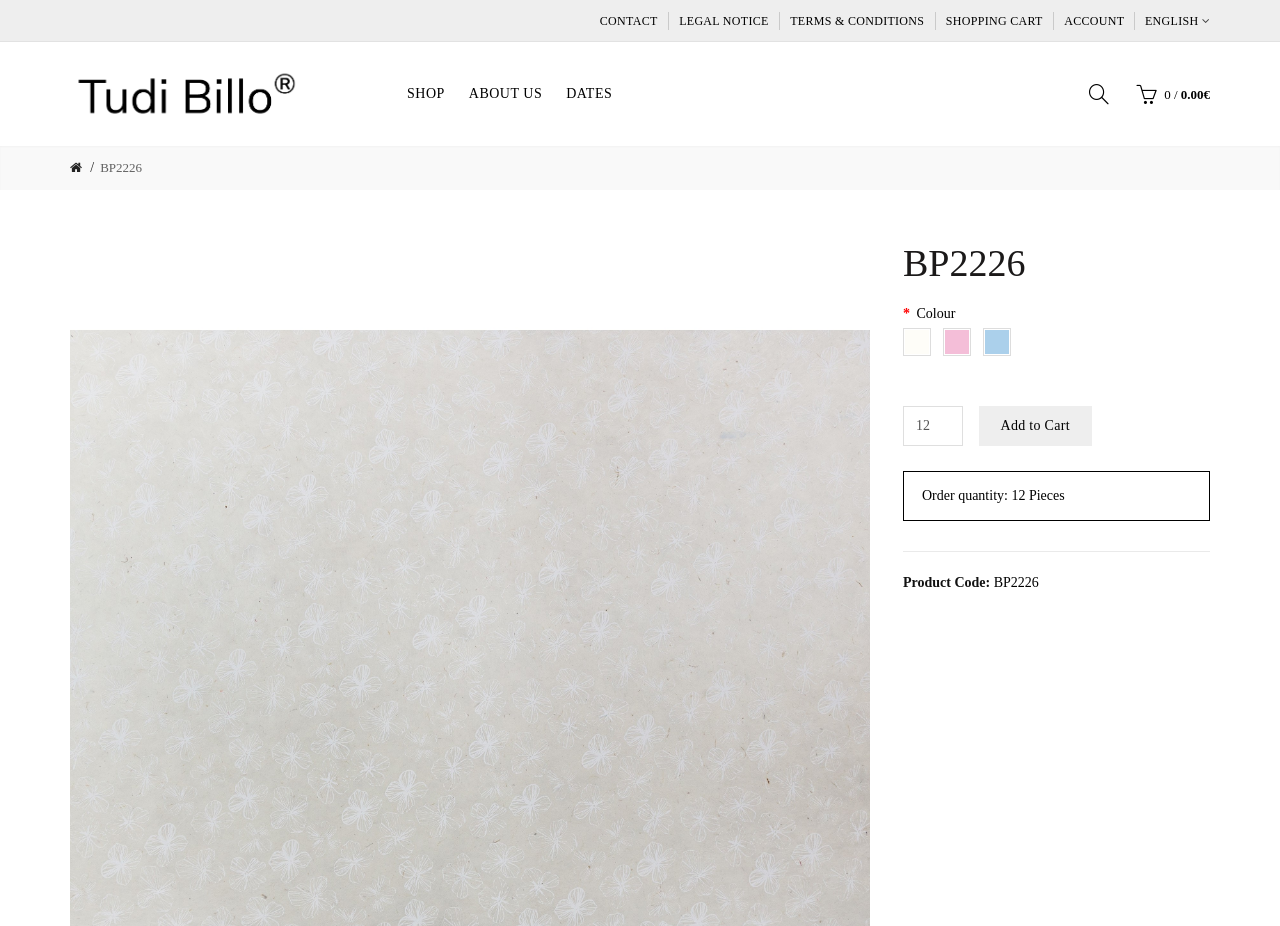Determine the bounding box of the UI component based on this description: "About us". The bounding box coordinates should be four float values between 0 and 1, i.e., [left, top, right, bottom].

[0.357, 0.075, 0.433, 0.129]